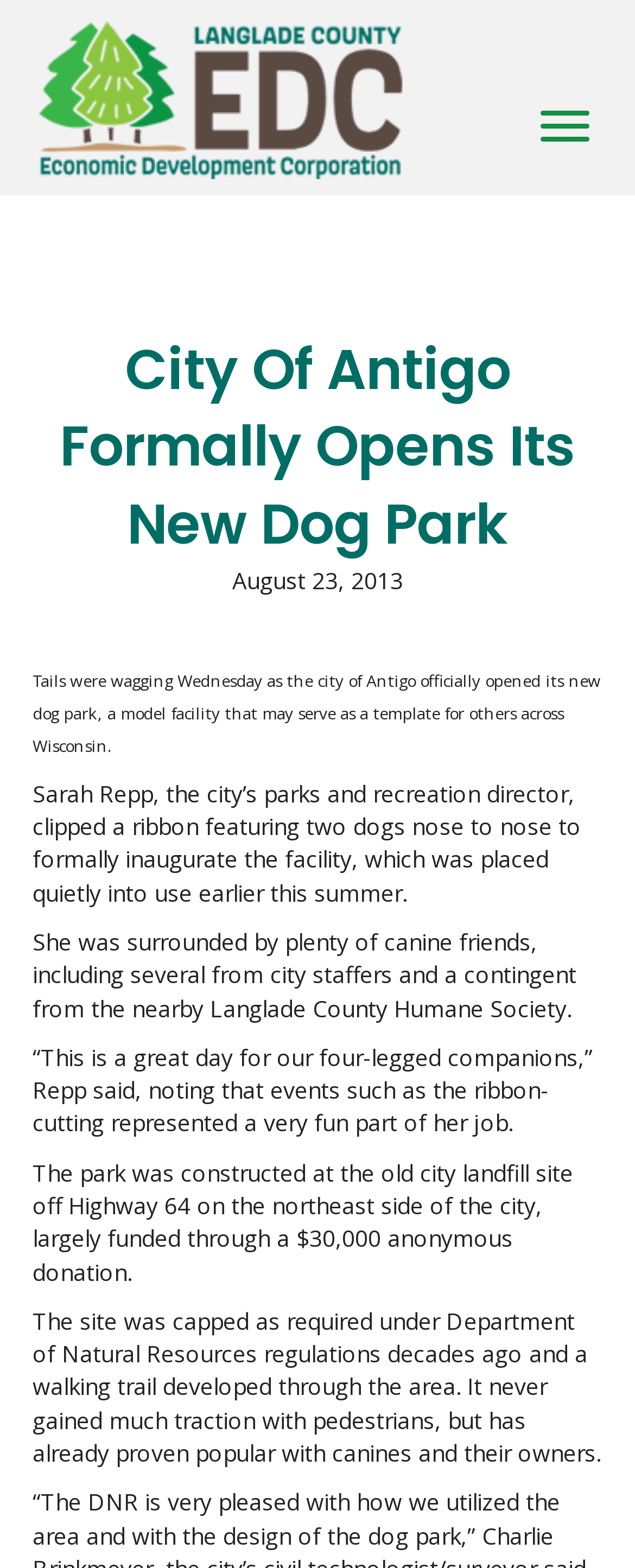Using floating point numbers between 0 and 1, provide the bounding box coordinates in the format (top-left x, top-left y, bottom-right x, bottom-right y). Locate the UI element described here: alt="LCDEC_final_with_EDC-230" title="LCDEC_final_with_EDC-230"

[0.051, 0.051, 0.638, 0.07]